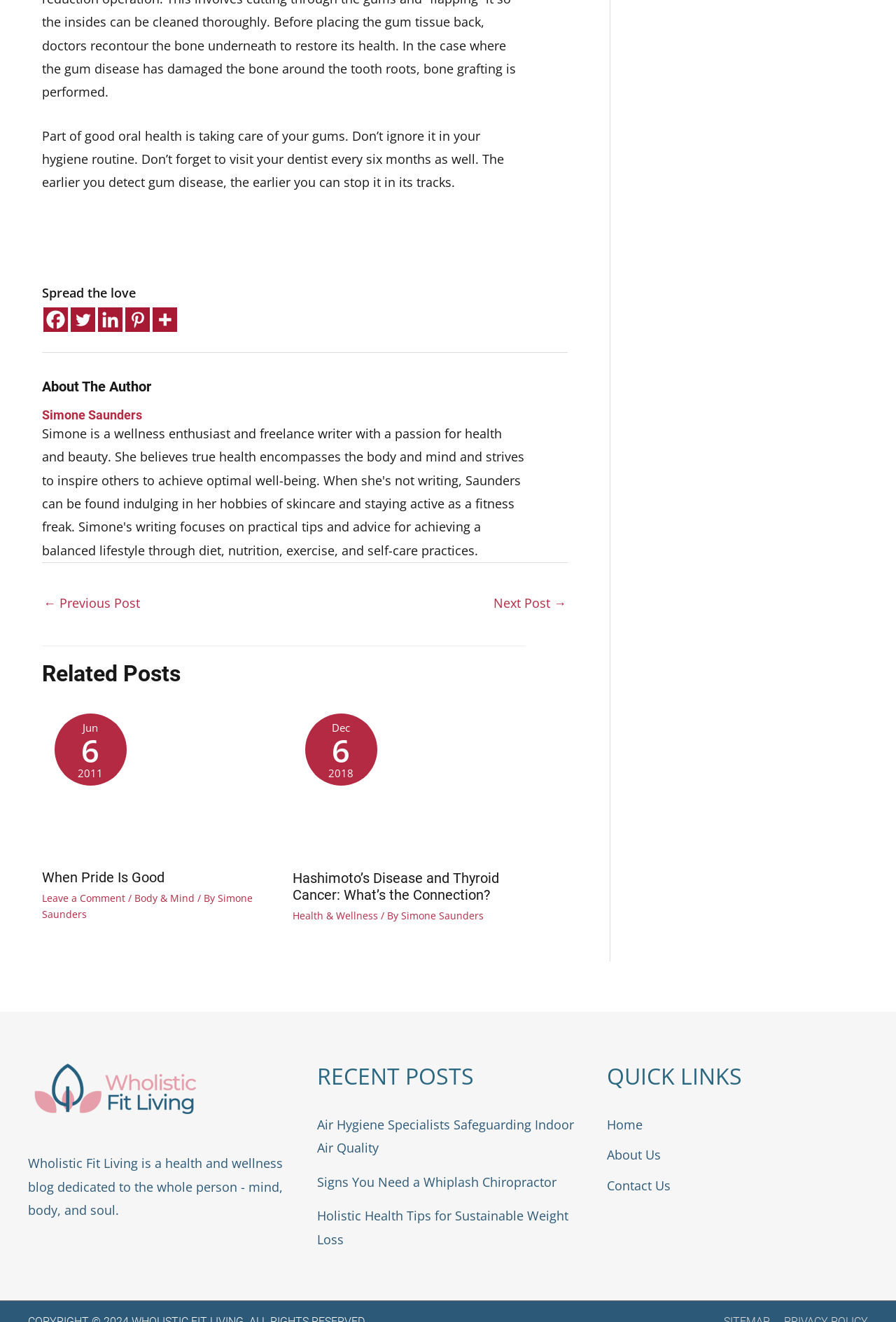What are the recent posts about?
Identify the answer in the screenshot and reply with a single word or phrase.

Various health topics